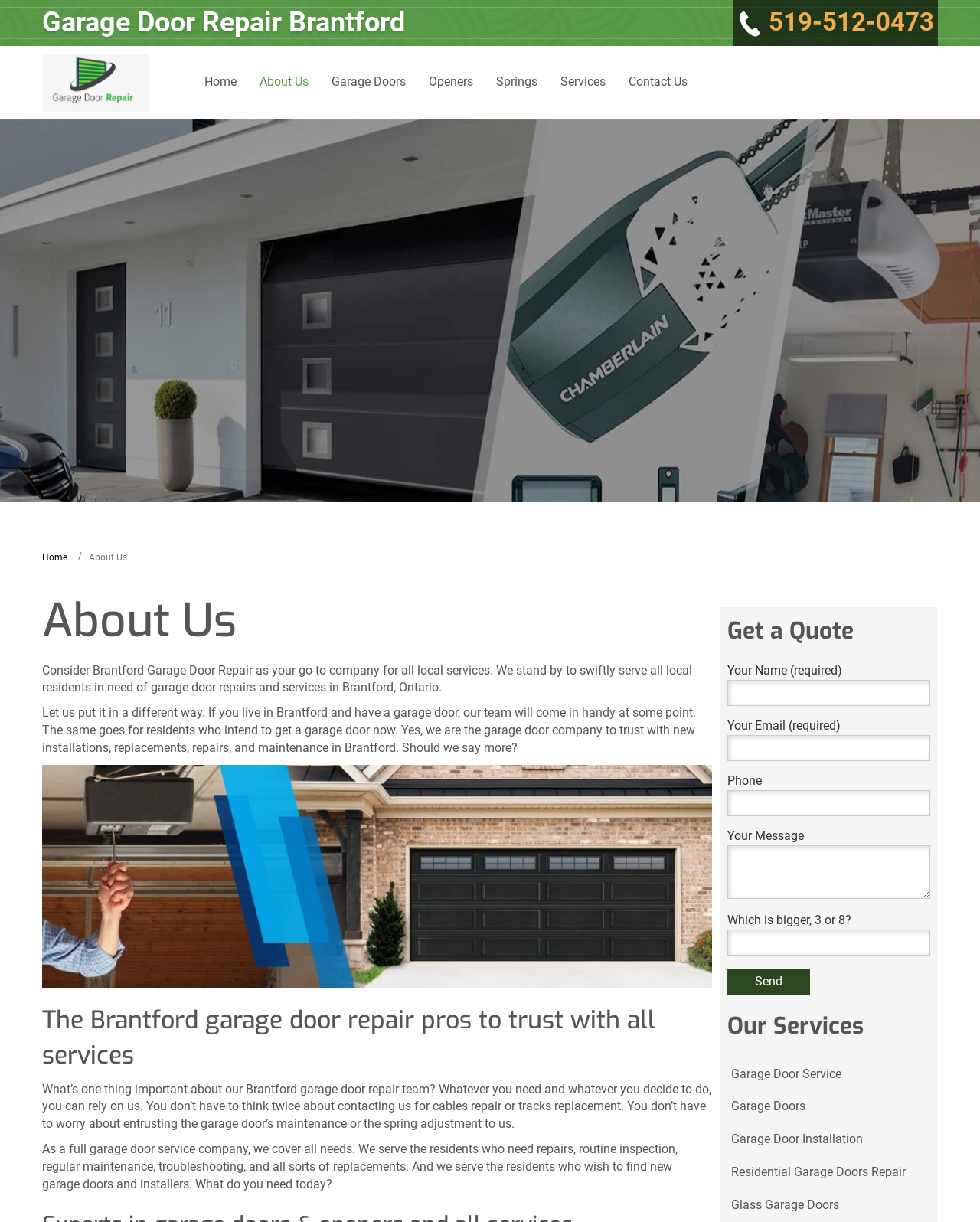What is the purpose of the contact form?
Provide a fully detailed and comprehensive answer to the question.

I found the contact form on the right side of the webpage, and above it, there is a button that says 'Get a Quote'. This suggests that the form is used to request a quote from the company.